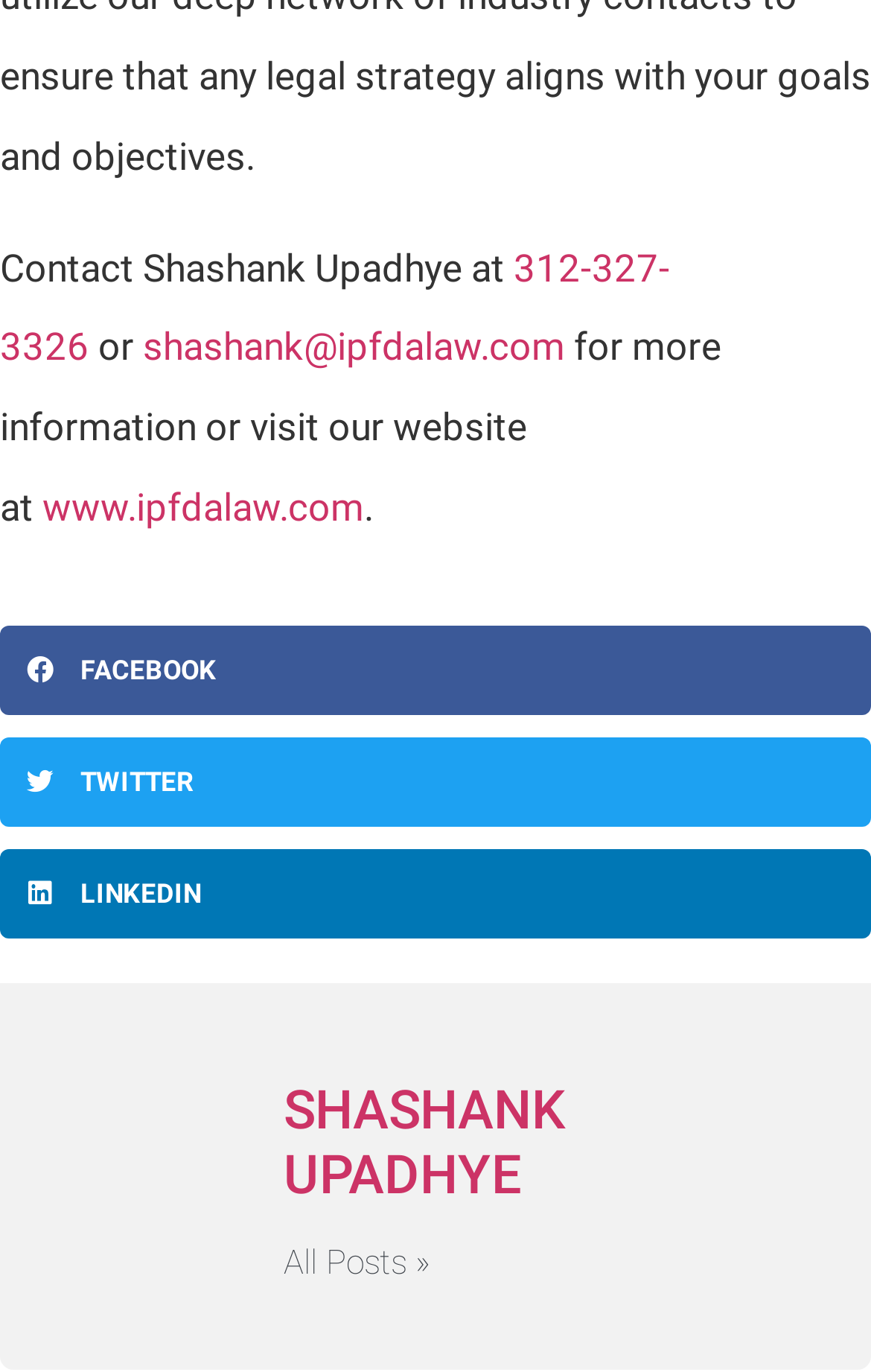Answer succinctly with a single word or phrase:
What is the website URL to get more information?

www.ipfdalaw.com